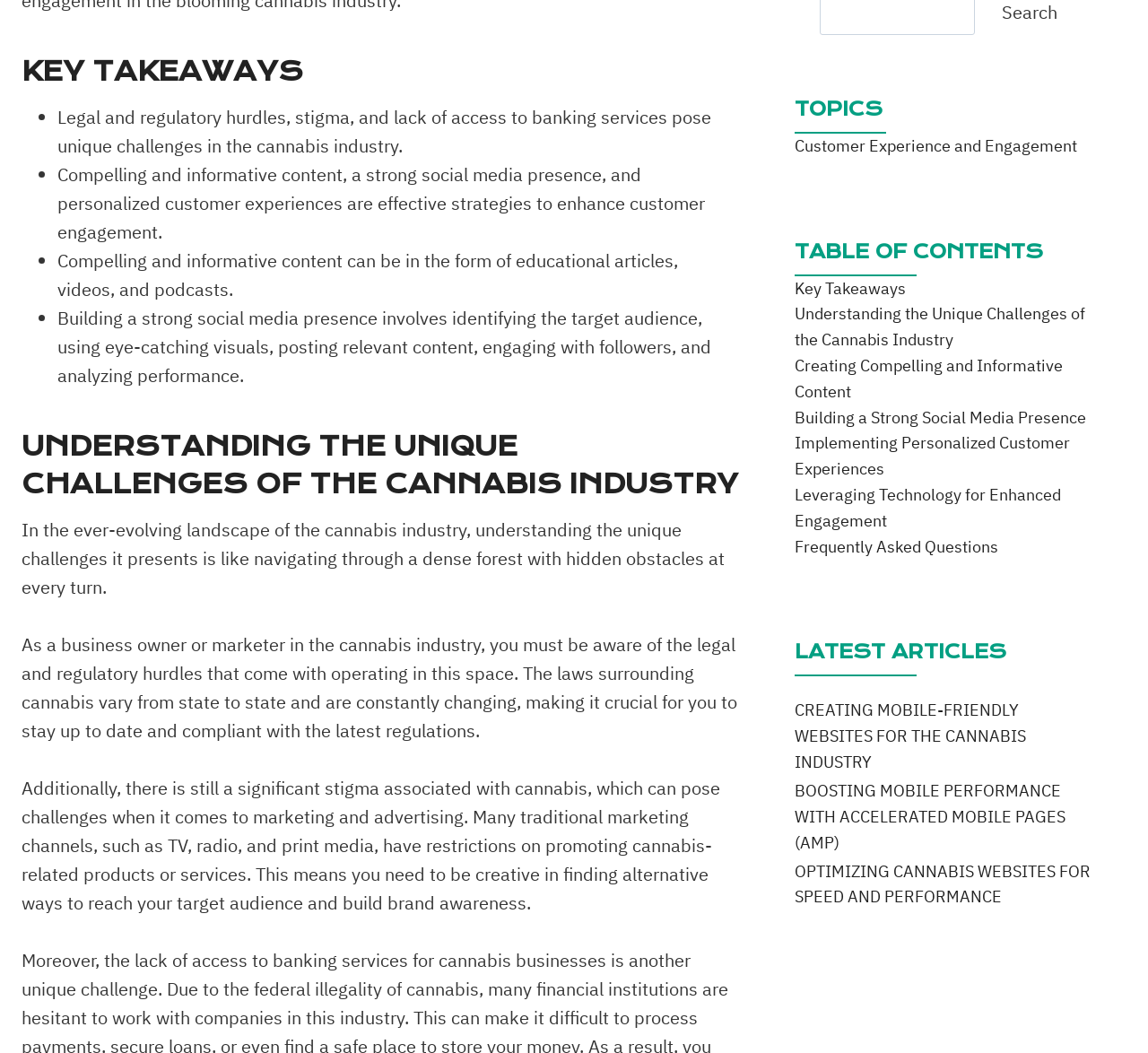Determine the bounding box coordinates for the clickable element to execute this instruction: "Click on 'Building a Strong Social Media Presence'". Provide the coordinates as four float numbers between 0 and 1, i.e., [left, top, right, bottom].

[0.692, 0.386, 0.946, 0.406]